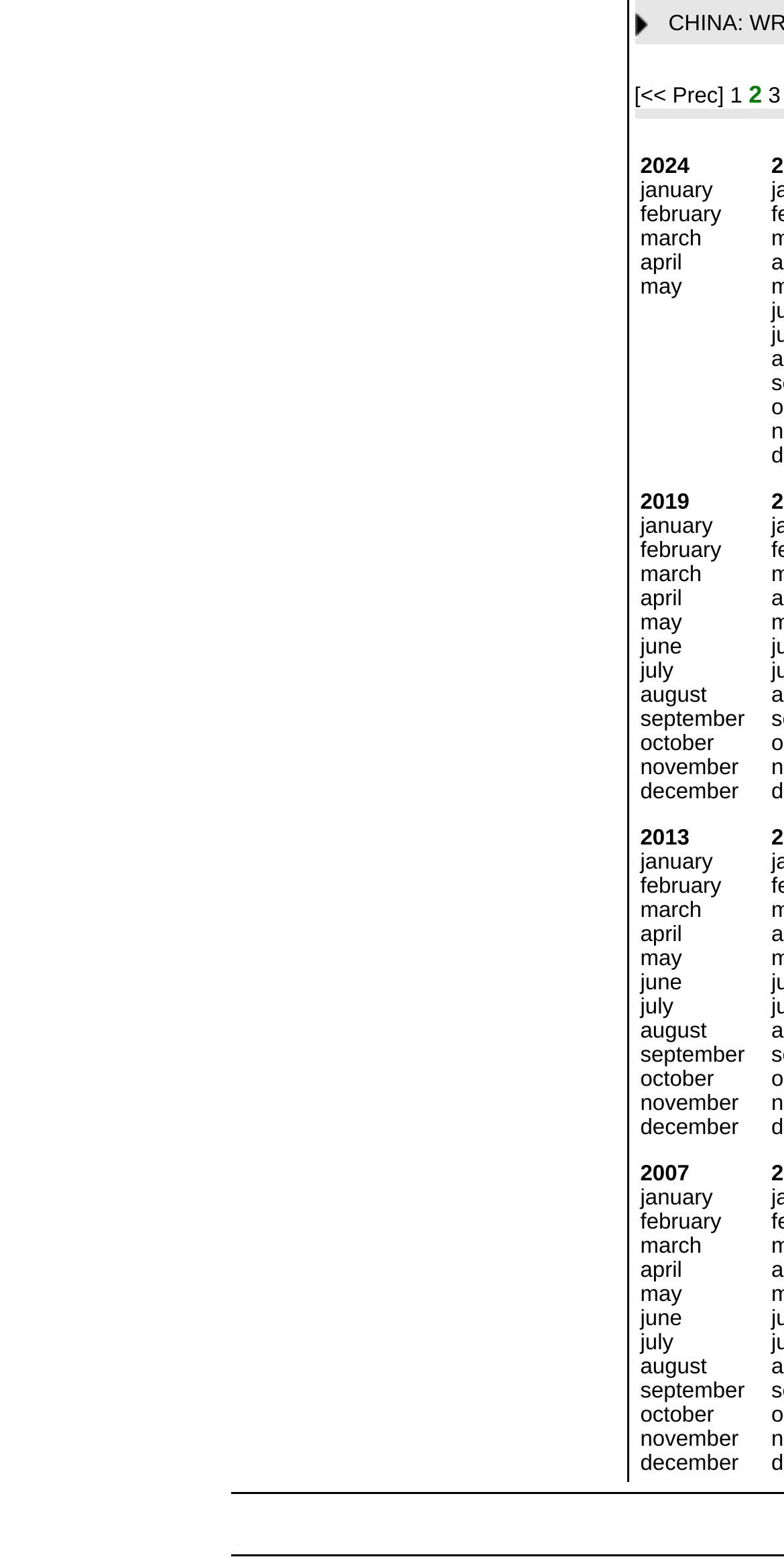Please find the bounding box coordinates in the format (top-left x, top-left y, bottom-right x, bottom-right y) for the given element description. Ensure the coordinates are floating point numbers between 0 and 1. Description: [<< Prec]

[0.809, 0.054, 0.931, 0.07]